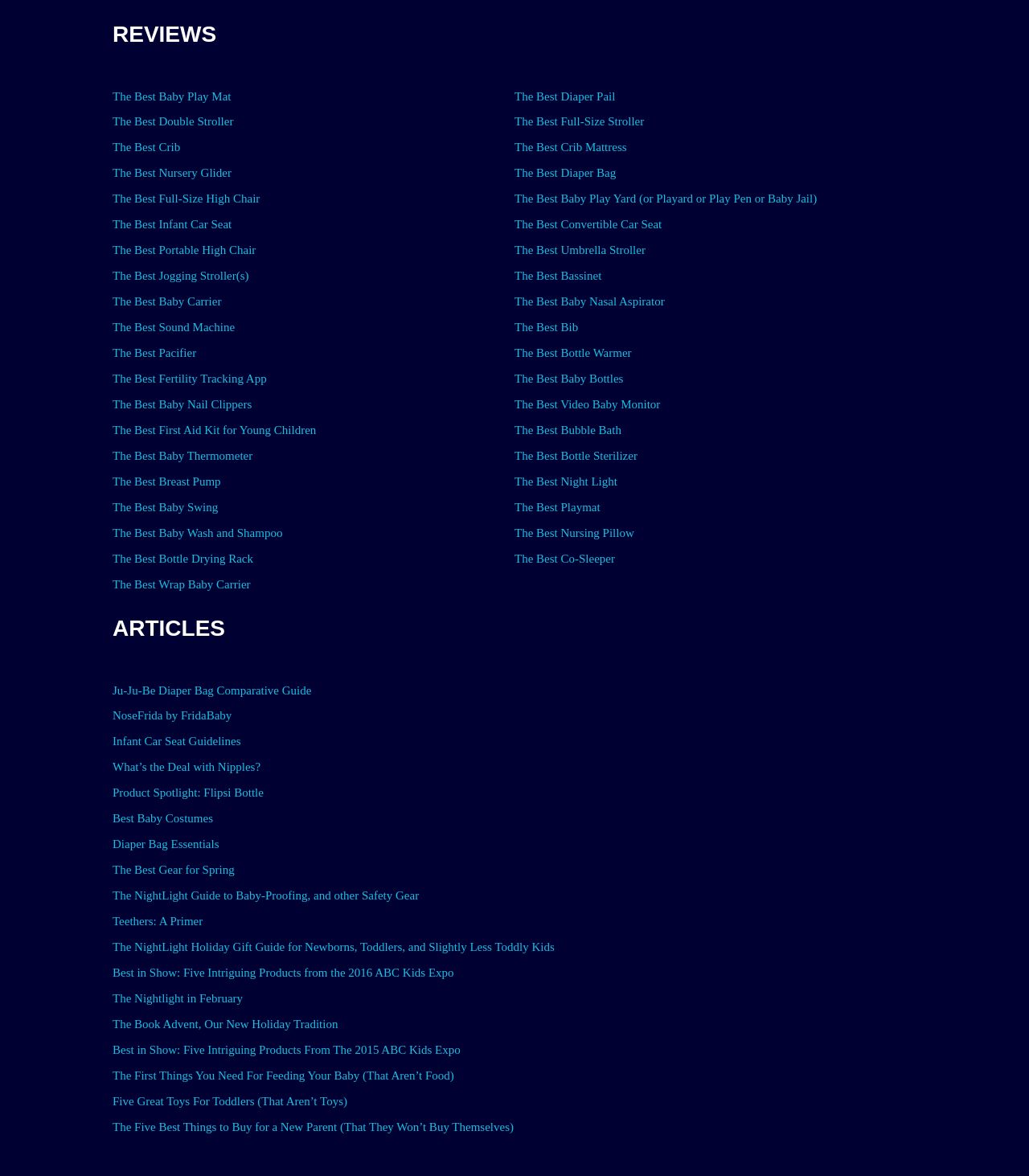Find the bounding box coordinates of the clickable region needed to perform the following instruction: "Learn about 'The Best Double Stroller'". The coordinates should be provided as four float numbers between 0 and 1, i.e., [left, top, right, bottom].

[0.109, 0.091, 0.227, 0.115]